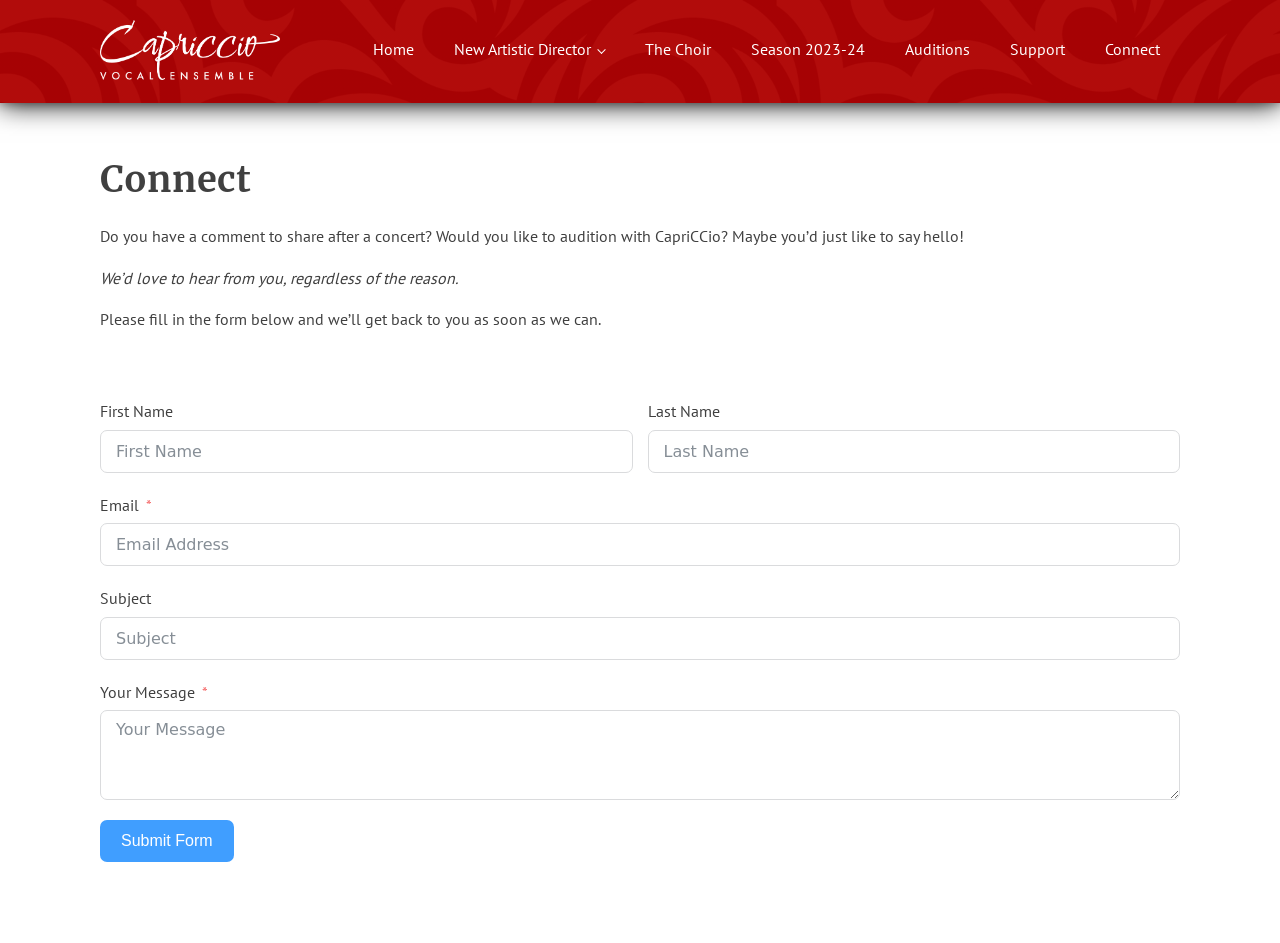Give a one-word or short phrase answer to this question: 
What is the purpose of the form on this page?

To contact CapriCCio